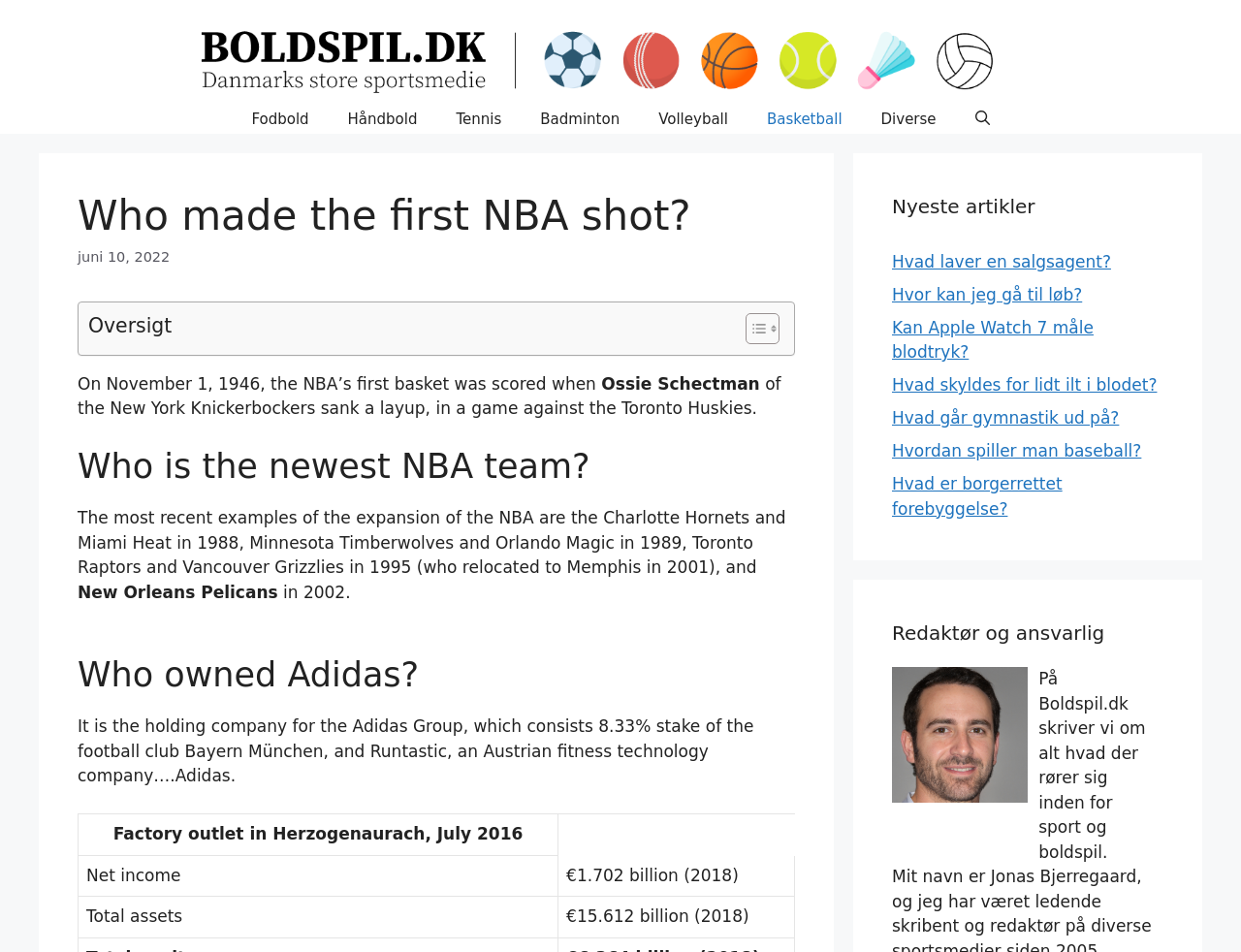Locate the bounding box coordinates of the area where you should click to accomplish the instruction: "Click on the 'Fodbold' link".

[0.187, 0.11, 0.265, 0.14]